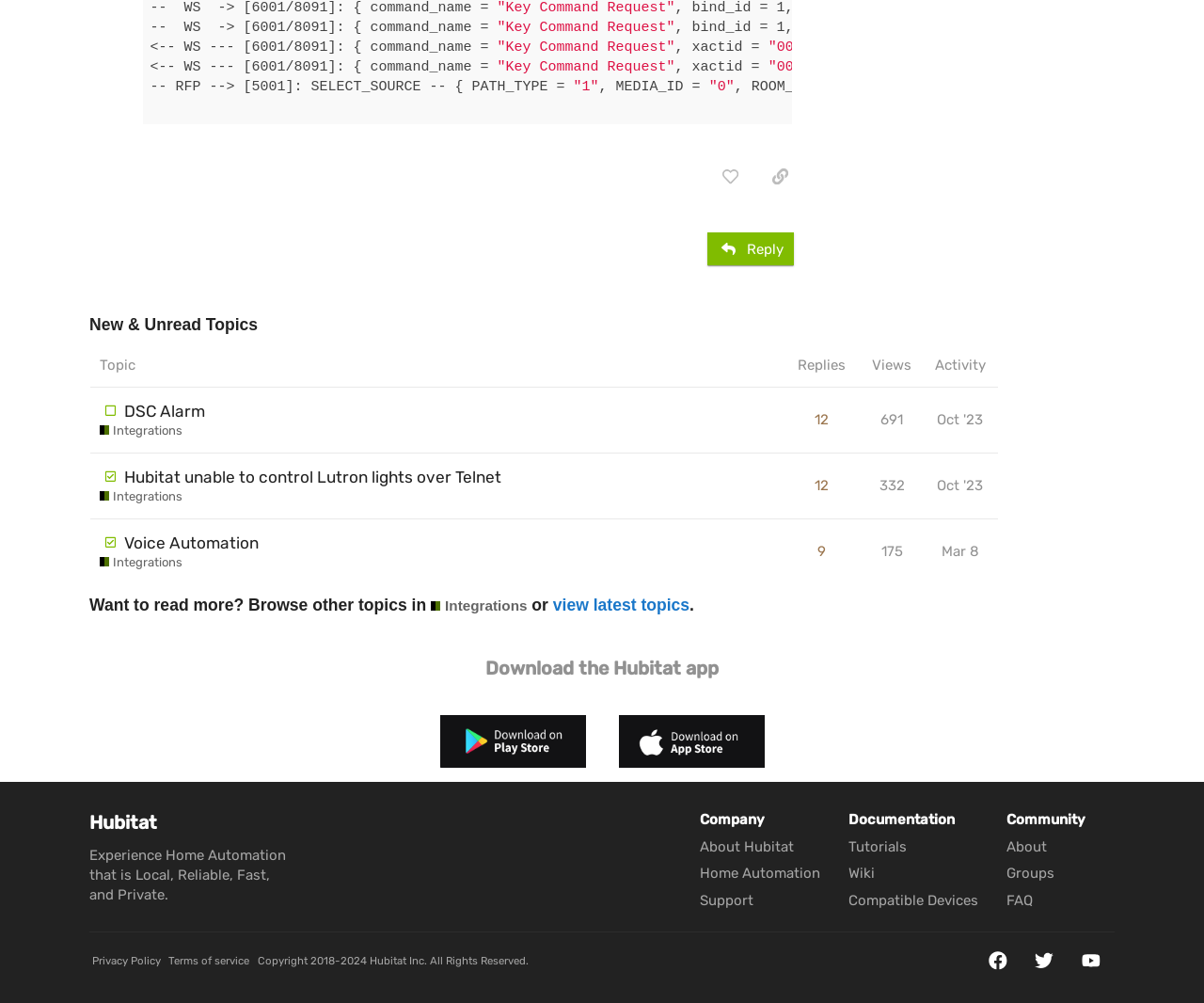How many views does the third topic have?
Provide a concise answer using a single word or phrase based on the image.

691